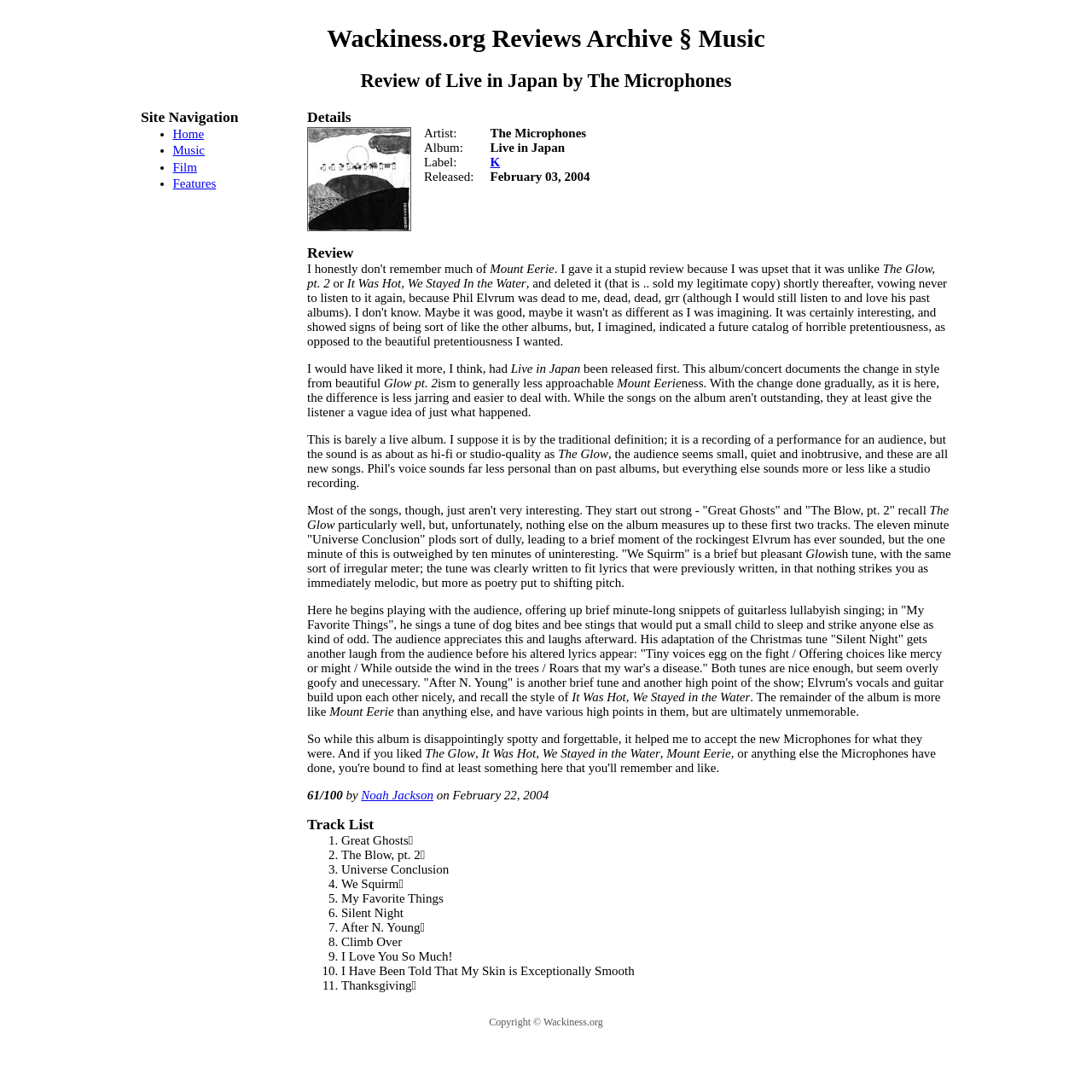Use a single word or phrase to answer the question: 
Who wrote the review of the album?

Noah Jackson